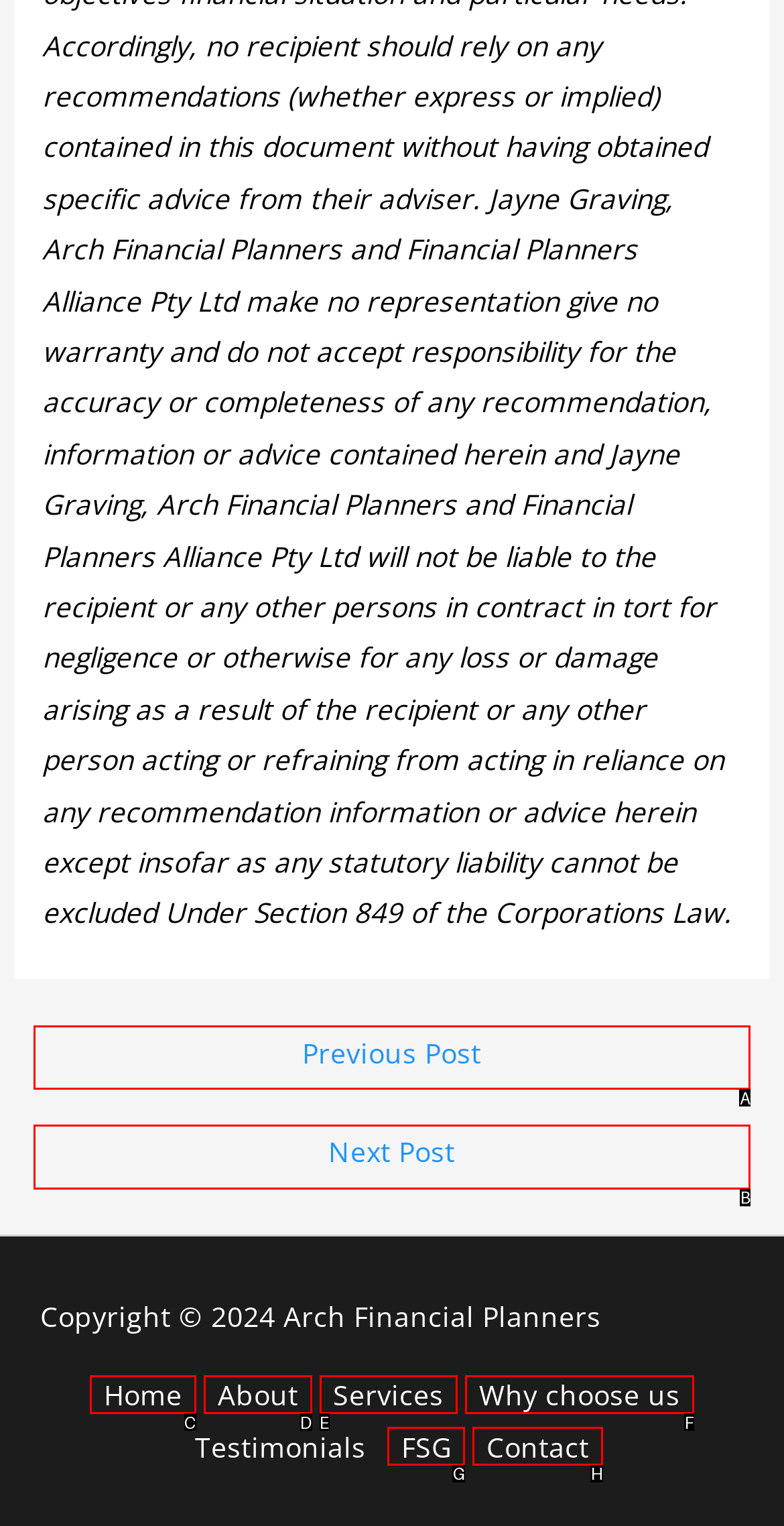Select the correct HTML element to complete the following task: View Adobe Acrobat Sign details
Provide the letter of the choice directly from the given options.

None